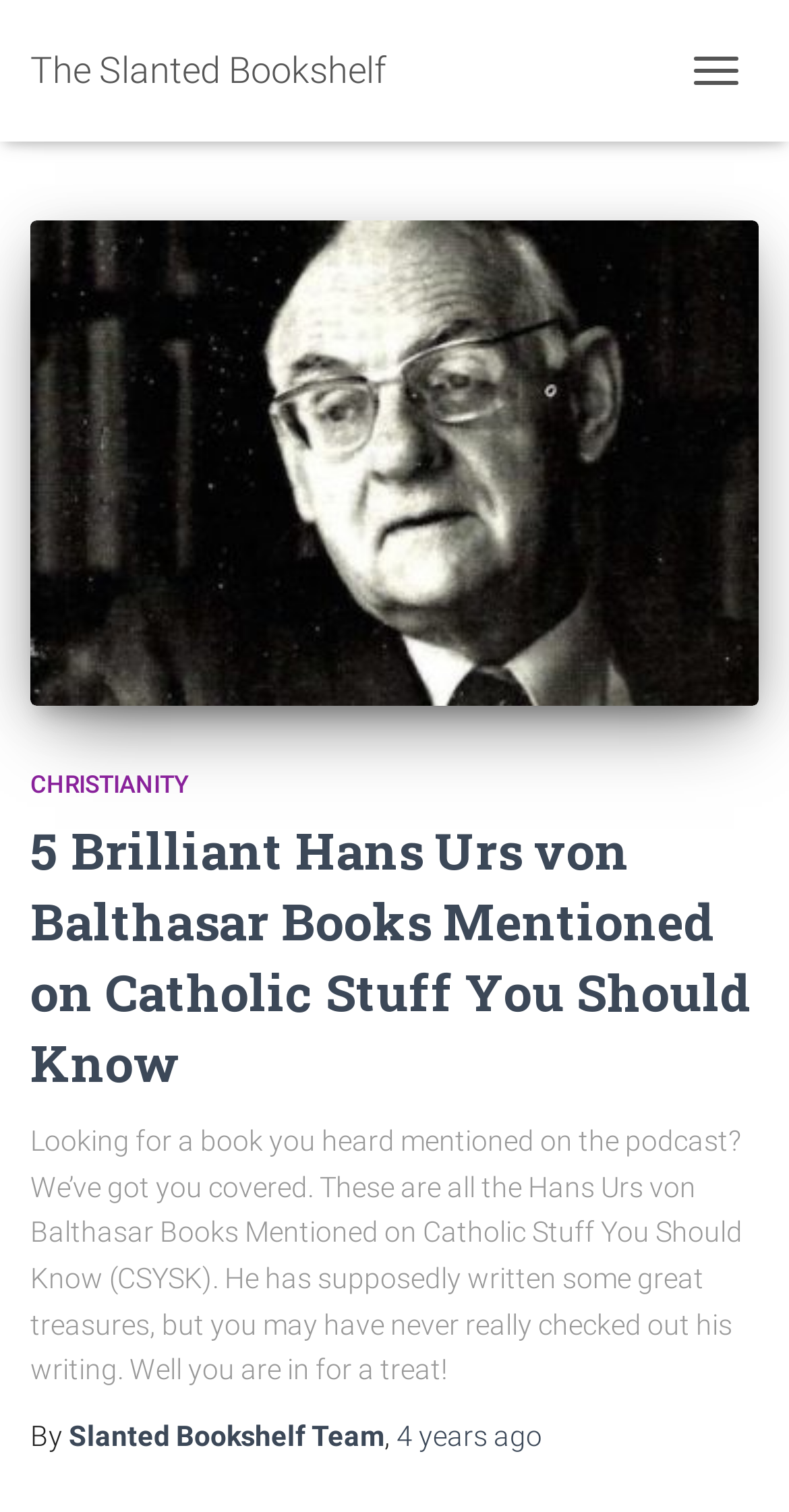How many years ago was the article written?
We need a detailed and exhaustive answer to the question. Please elaborate.

I found the answer by looking at the bottom of the article section, where it says '4 years ago' in a link element.